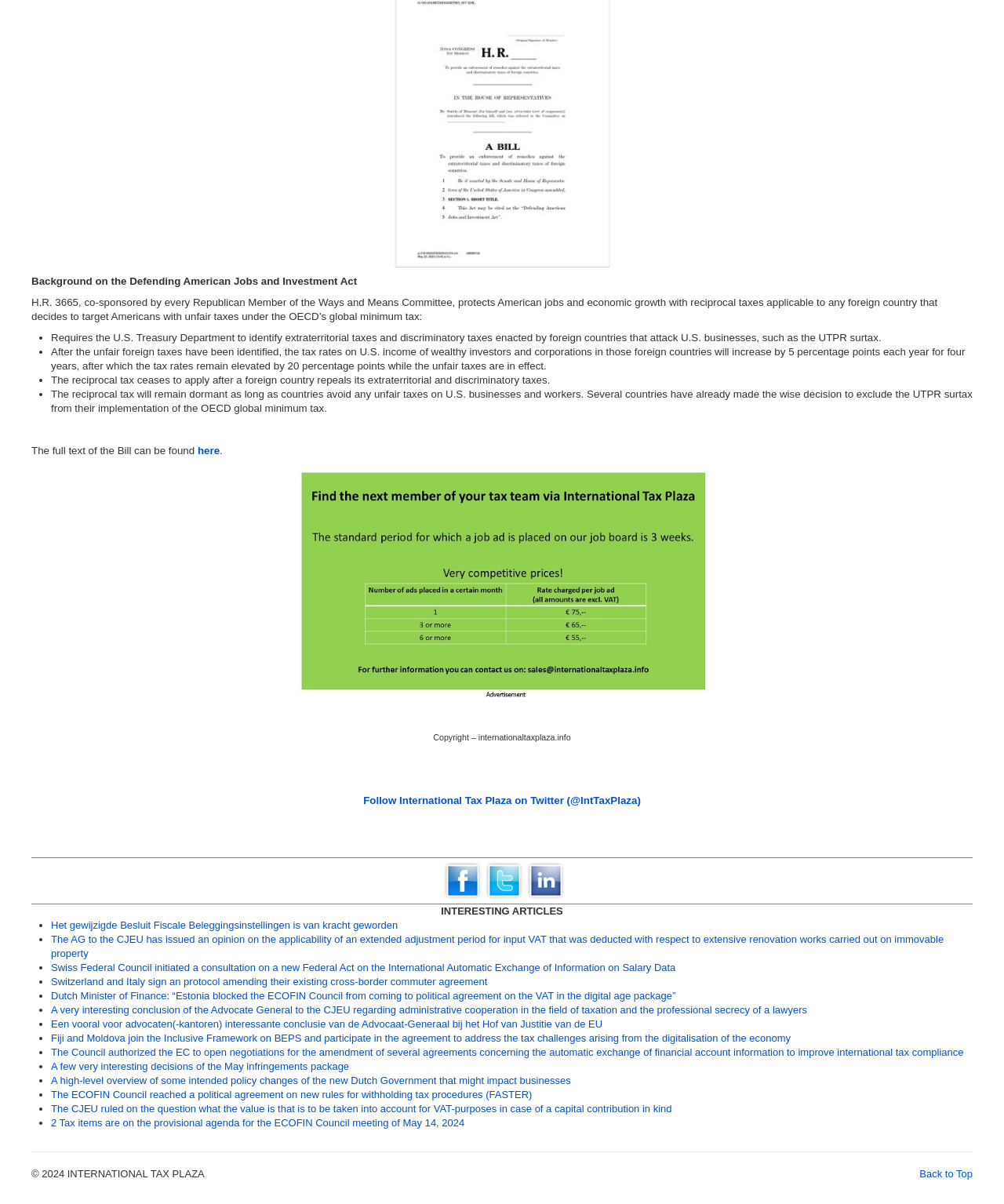Based on the element description: "here", identify the bounding box coordinates for this UI element. The coordinates must be four float numbers between 0 and 1, listed as [left, top, right, bottom].

[0.197, 0.369, 0.219, 0.379]